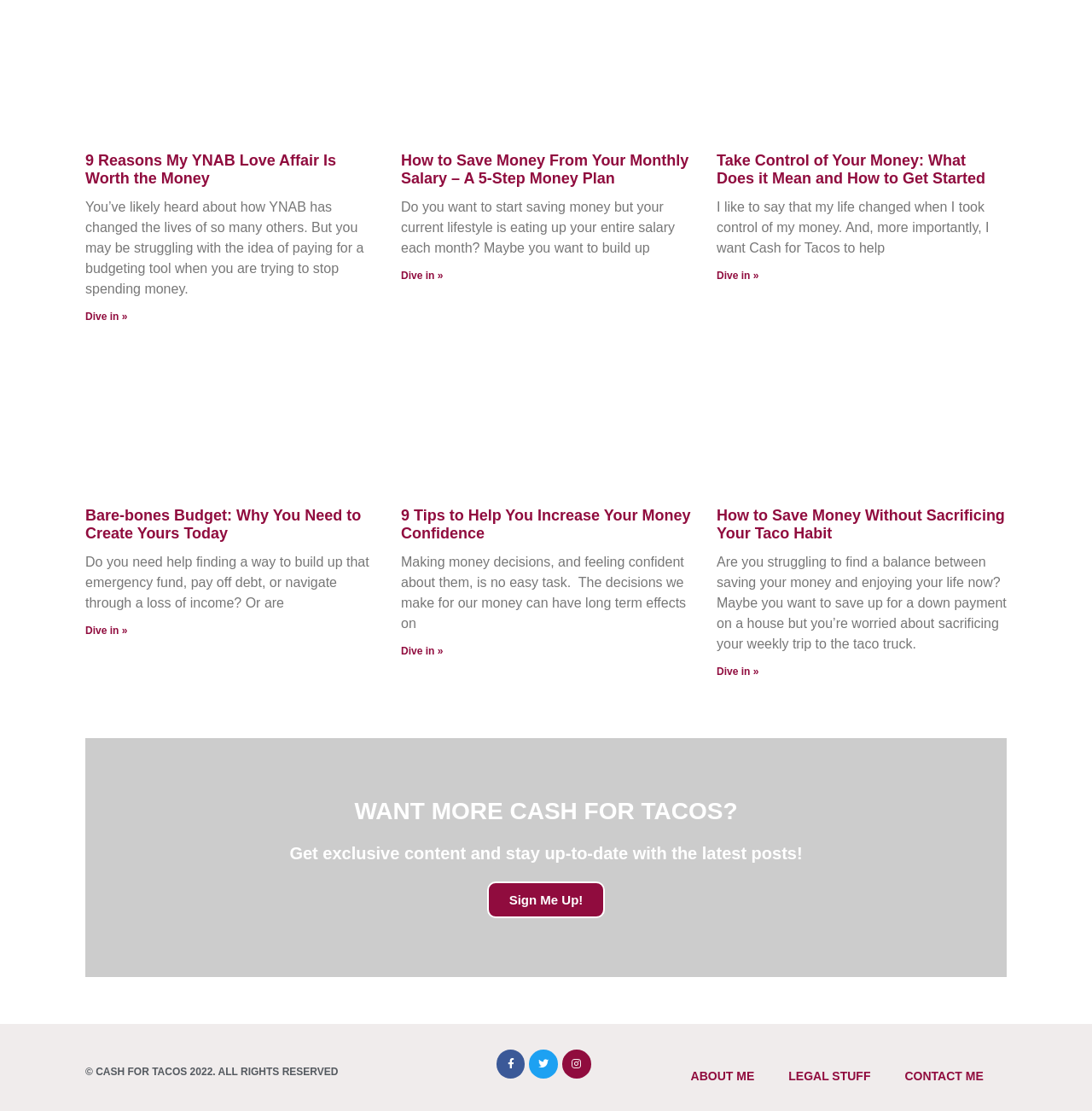Pinpoint the bounding box coordinates of the area that should be clicked to complete the following instruction: "Read the article about 9 reasons why YNAB is worth the money". The coordinates must be given as four float numbers between 0 and 1, i.e., [left, top, right, bottom].

[0.078, 0.136, 0.344, 0.17]